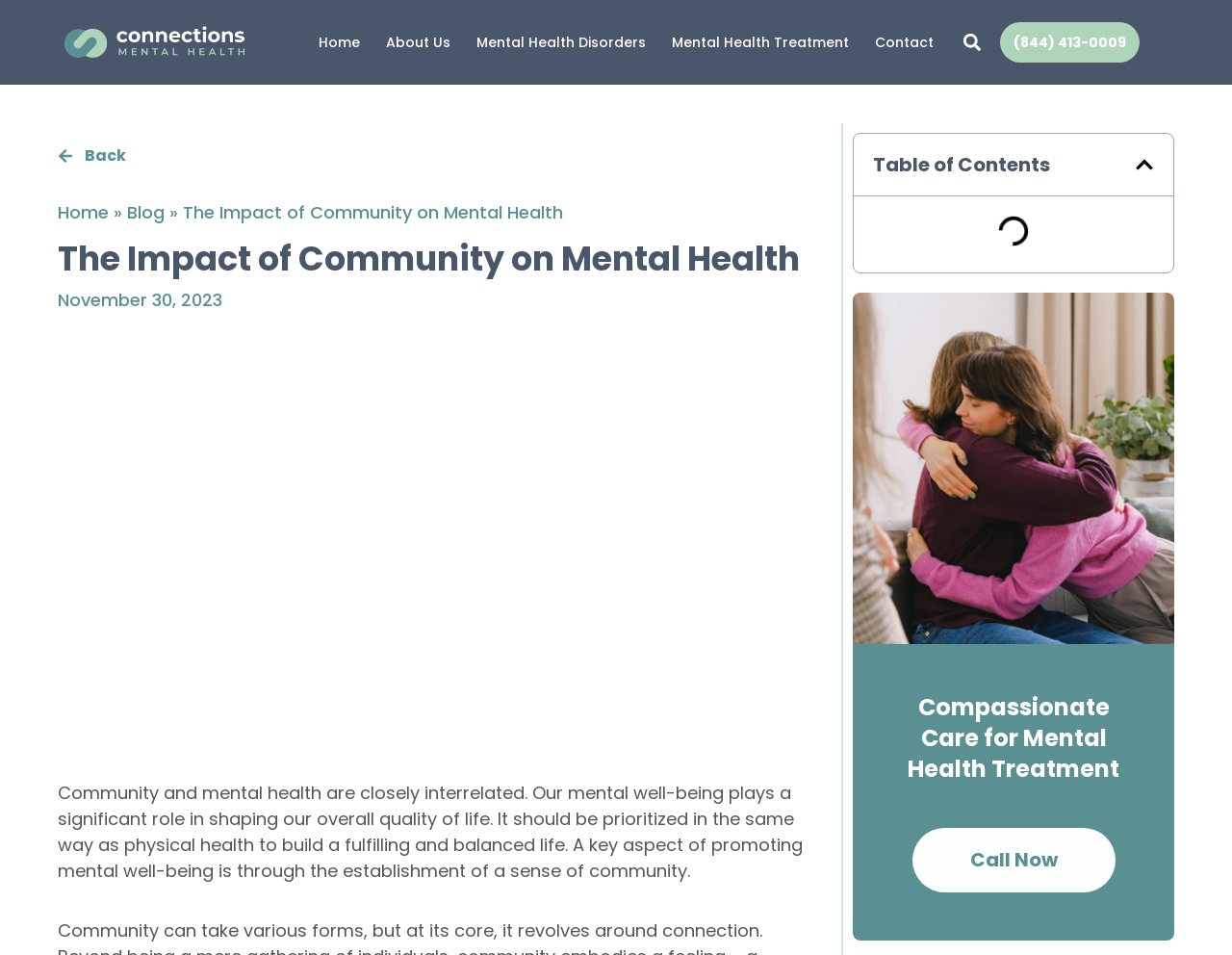Using the description: "Home", identify the bounding box of the corresponding UI element in the screenshot.

[0.047, 0.21, 0.088, 0.235]